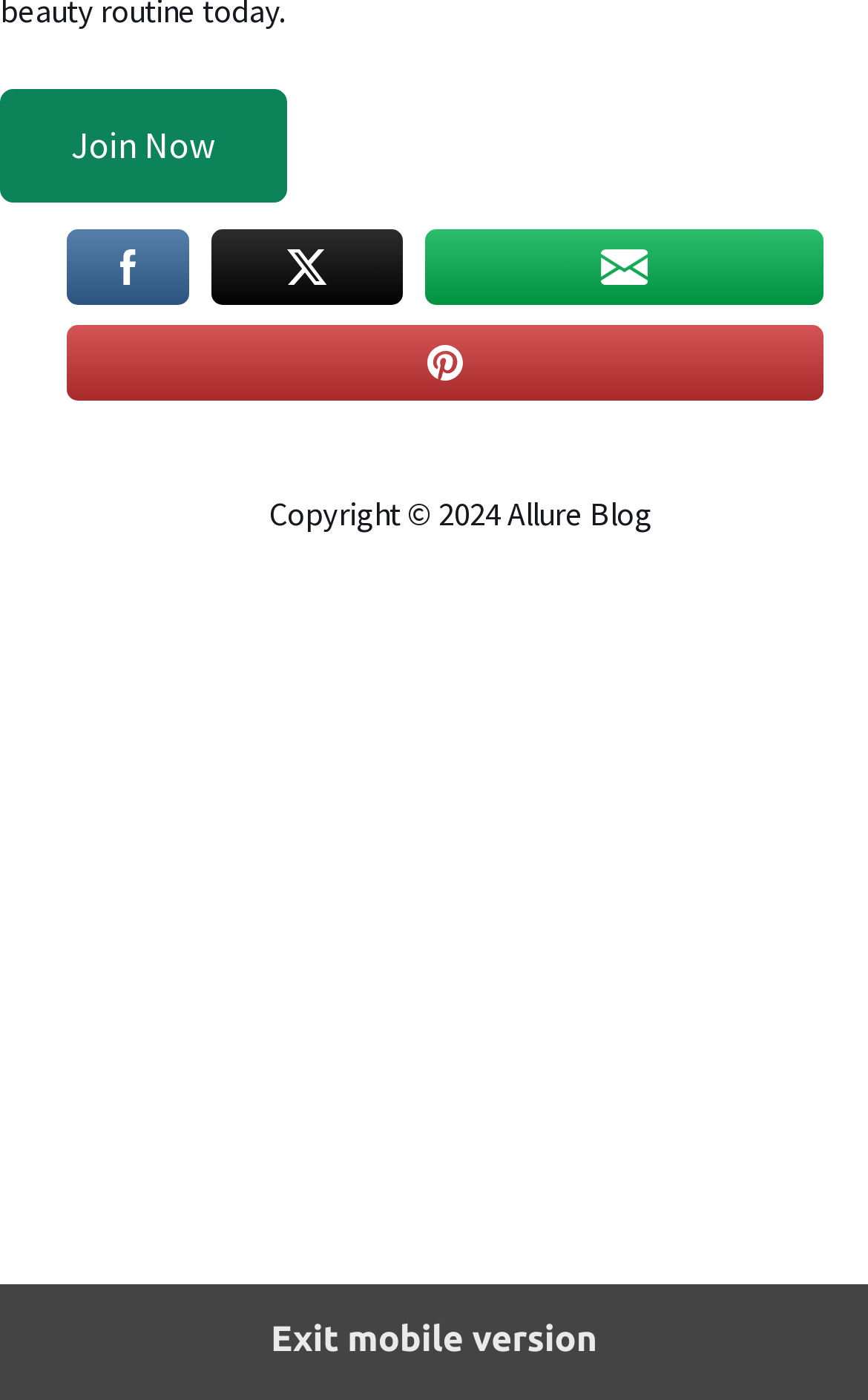What is the copyright year of the website?
Ensure your answer is thorough and detailed.

The copyright information at the bottom of the page specifies the year 2024, indicating that the website's content is protected by copyright law as of that year.